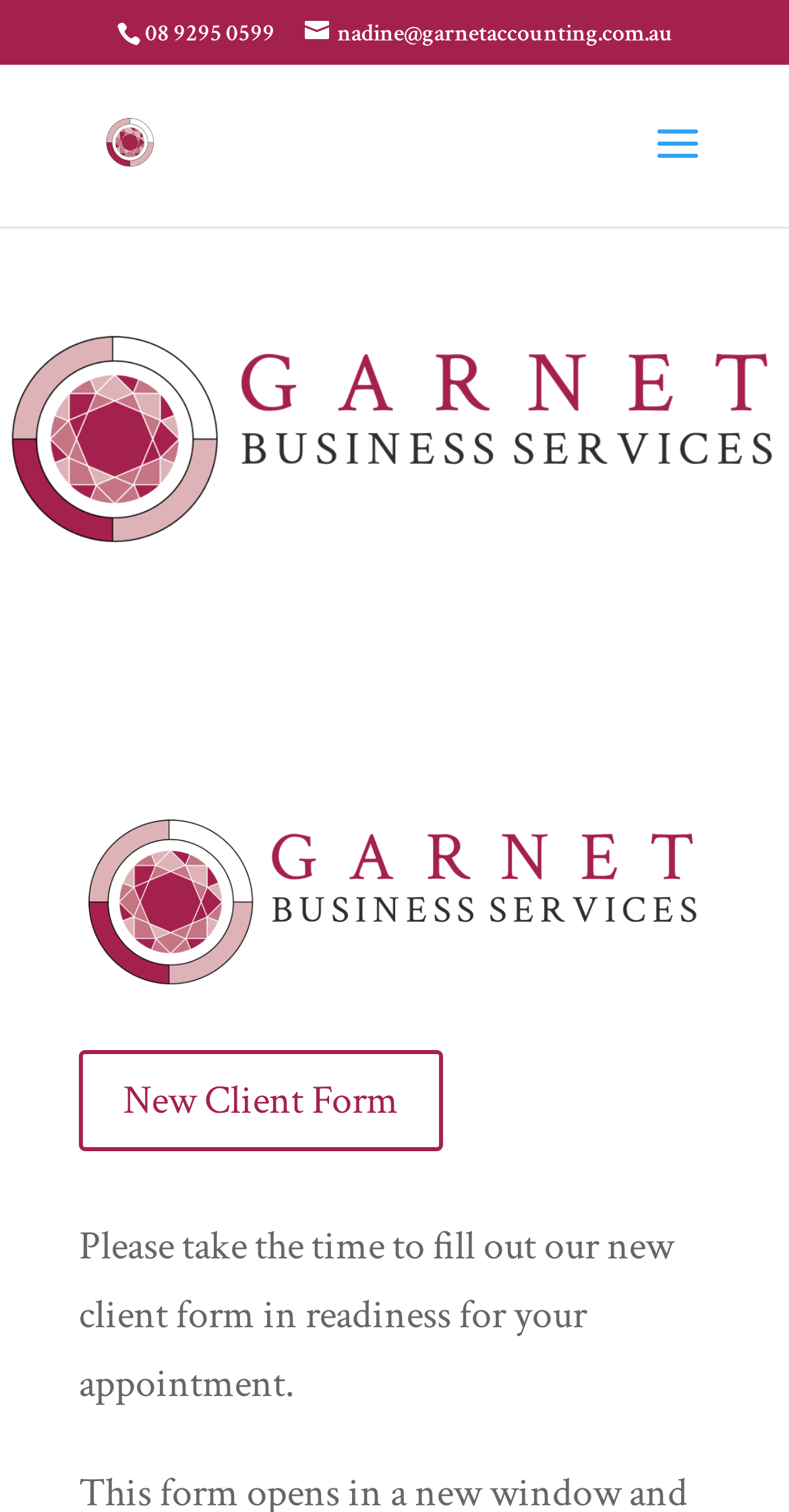Examine the image carefully and respond to the question with a detailed answer: 
What is the email address on the webpage?

I found the email address by looking at the link element with the bounding box coordinates [0.386, 0.012, 0.853, 0.032], which contains the text 'nadine@garnetaccounting.com.au'. The '' is likely an icon, so I ignored it and extracted the email address.